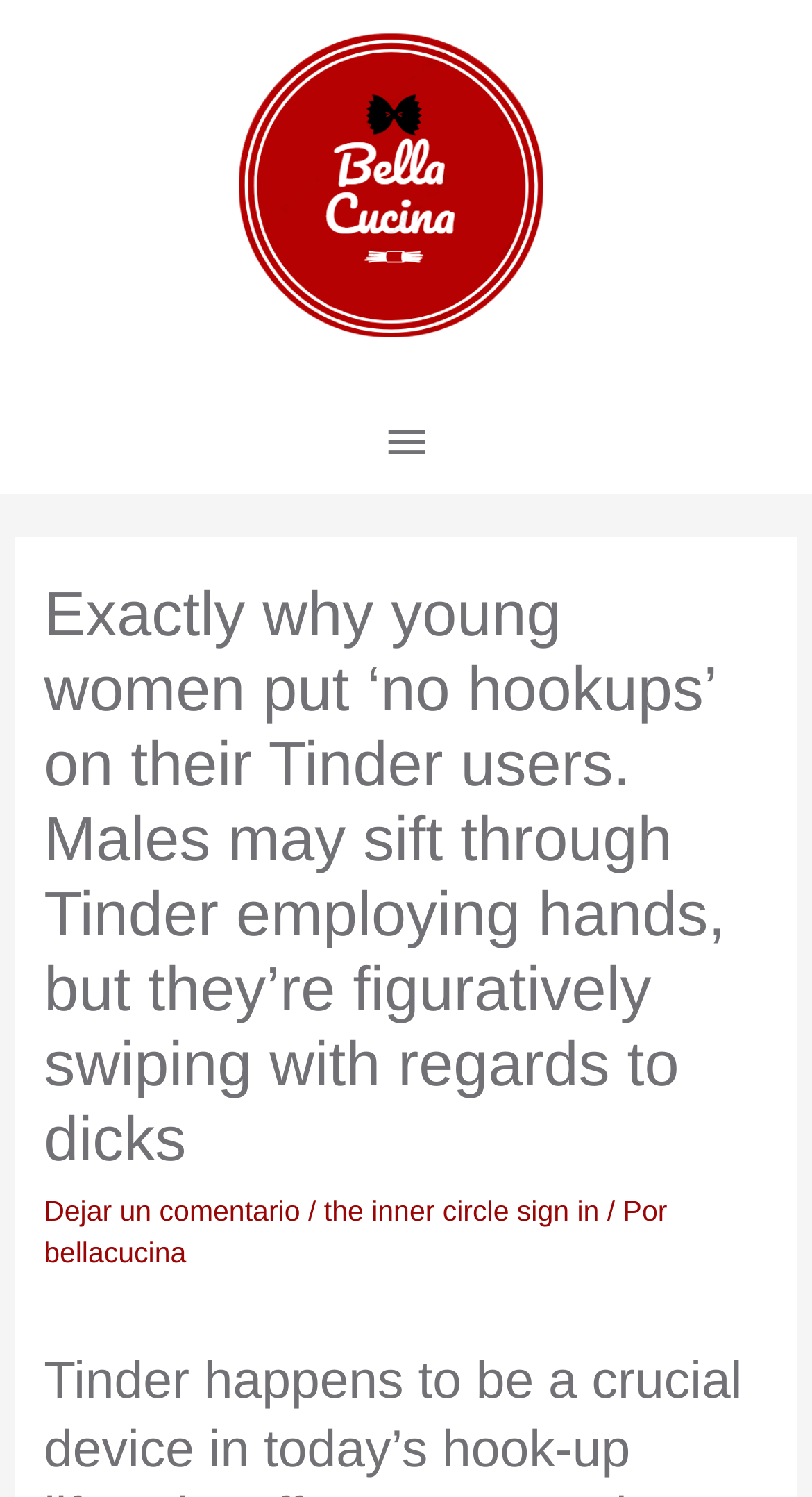Given the element description "the inner circle sign in" in the screenshot, predict the bounding box coordinates of that UI element.

[0.399, 0.799, 0.738, 0.82]